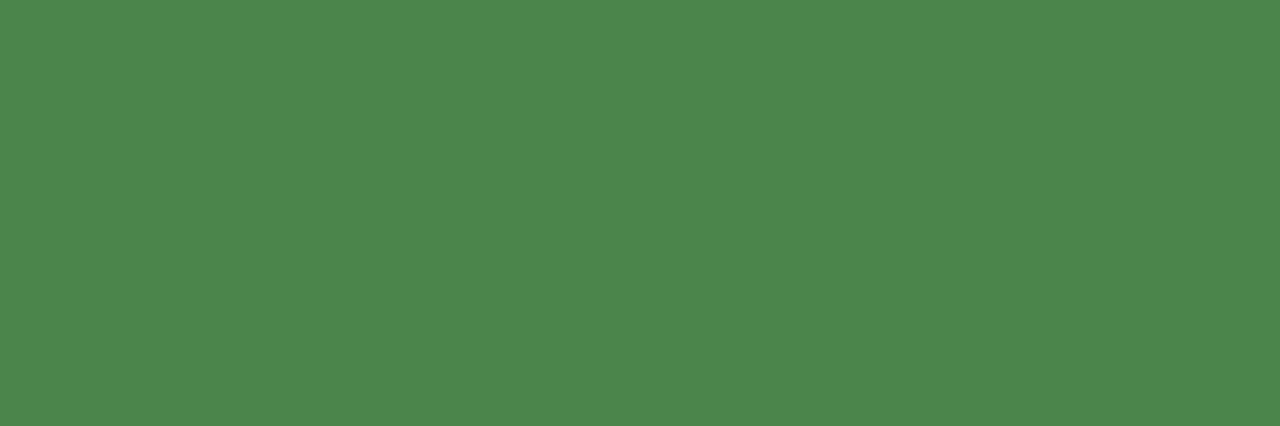Determine the bounding box coordinates of the region that needs to be clicked to achieve the task: "Visit home page".

[0.583, 0.907, 0.609, 0.95]